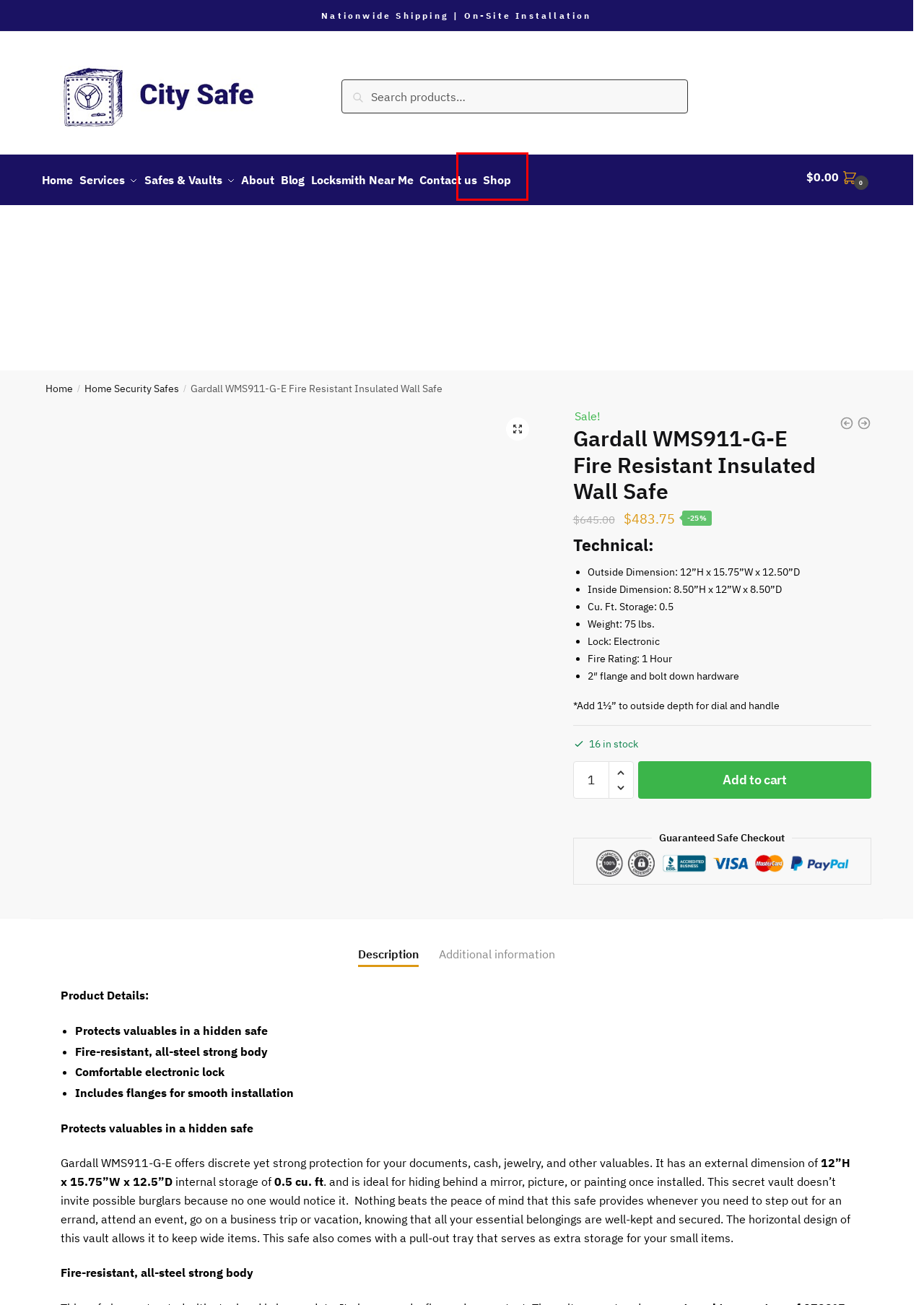Consider the screenshot of a webpage with a red bounding box and select the webpage description that best describes the new page that appears after clicking the element inside the red box. Here are the candidates:
A. New York Locksmith and Safe Works Blog | NY City Safe
B. Safe & Vault Locksmiths | New York | City Safe
C. Credible & Reliable Cash Safes For Your Business | NY City Safe
D. Established Fire Safes For Fire Emergencies | NY City Safe
E. Buy Safes Online | Fire, Burglary, Gun & More | Safes for Sale
F. Need Safe & Vault Services? Contact Us Today
G. 24/7 Safe Locksmith Service And Sales | NY City Safe
H. Safe Locksmith Services For The Residents Of New York

F